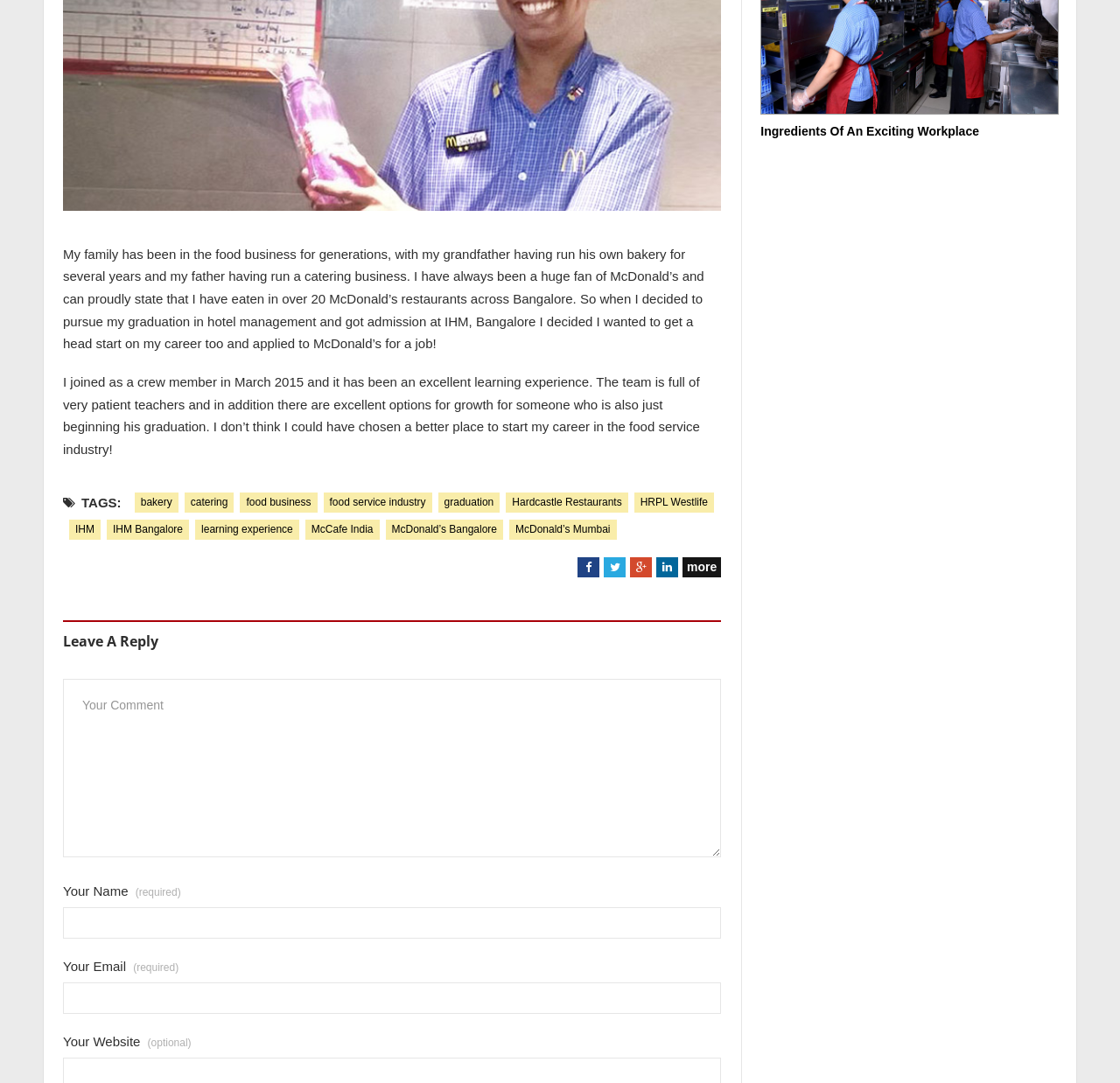Bounding box coordinates should be provided in the format (top-left x, top-left y, bottom-right x, bottom-right y) with all values between 0 and 1. Identify the bounding box for this UI element: name="comment" placeholder="Your Comment"

[0.056, 0.627, 0.644, 0.792]